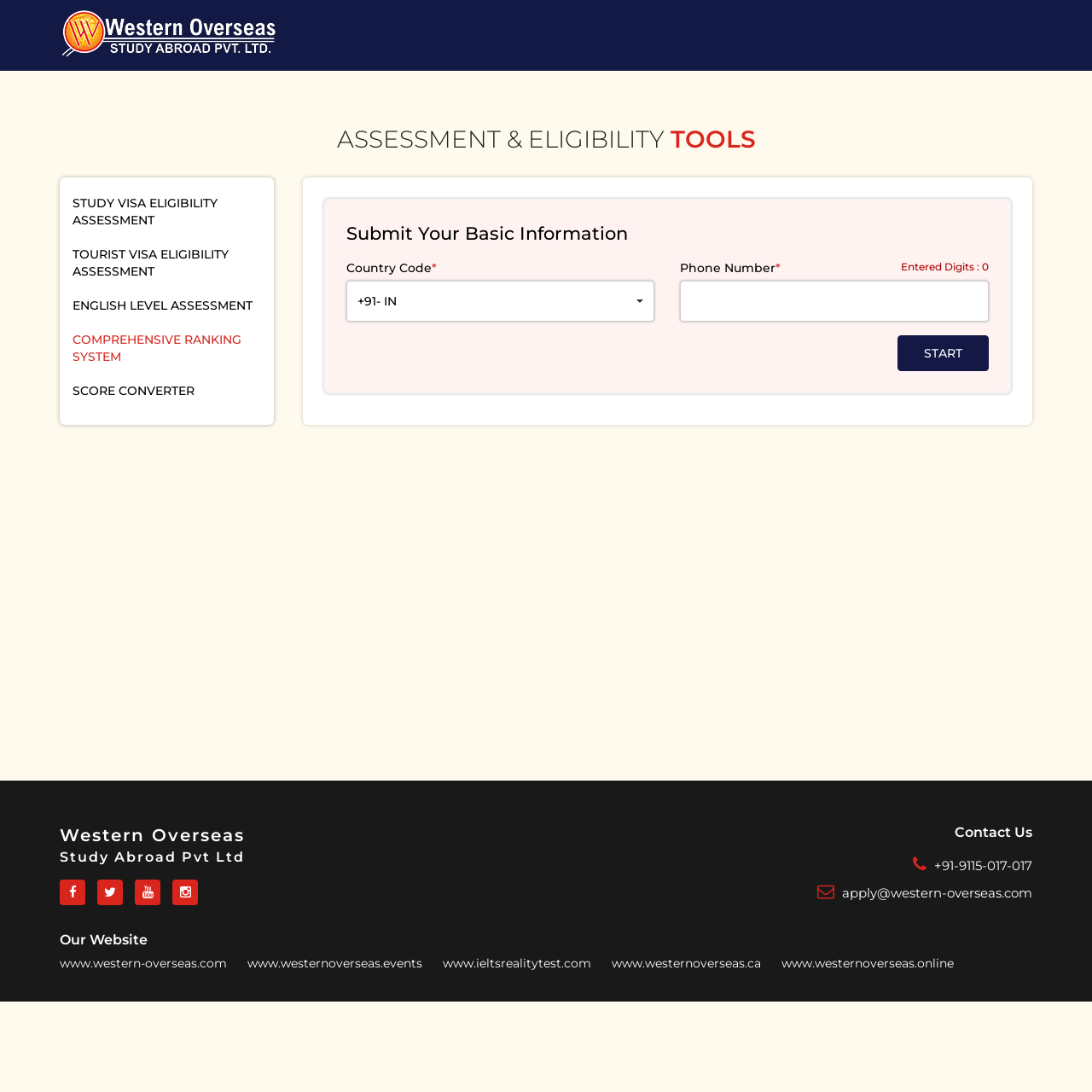Observe the image and answer the following question in detail: What is the purpose of the 'ASSESSMENT & ELIGIBILITY TOOLS' section?

The 'ASSESSMENT & ELIGIBILITY TOOLS' section appears to be a collection of links that allow users to assess their eligibility for various study visas and programs. The links include 'STUDY VISA ELIGIBILITY ASSESSMENT', 'TOURIST VISA ELIGIBILITY ASSESSMENT', and others, suggesting that this section is intended to help users determine their eligibility for different types of visas and programs.